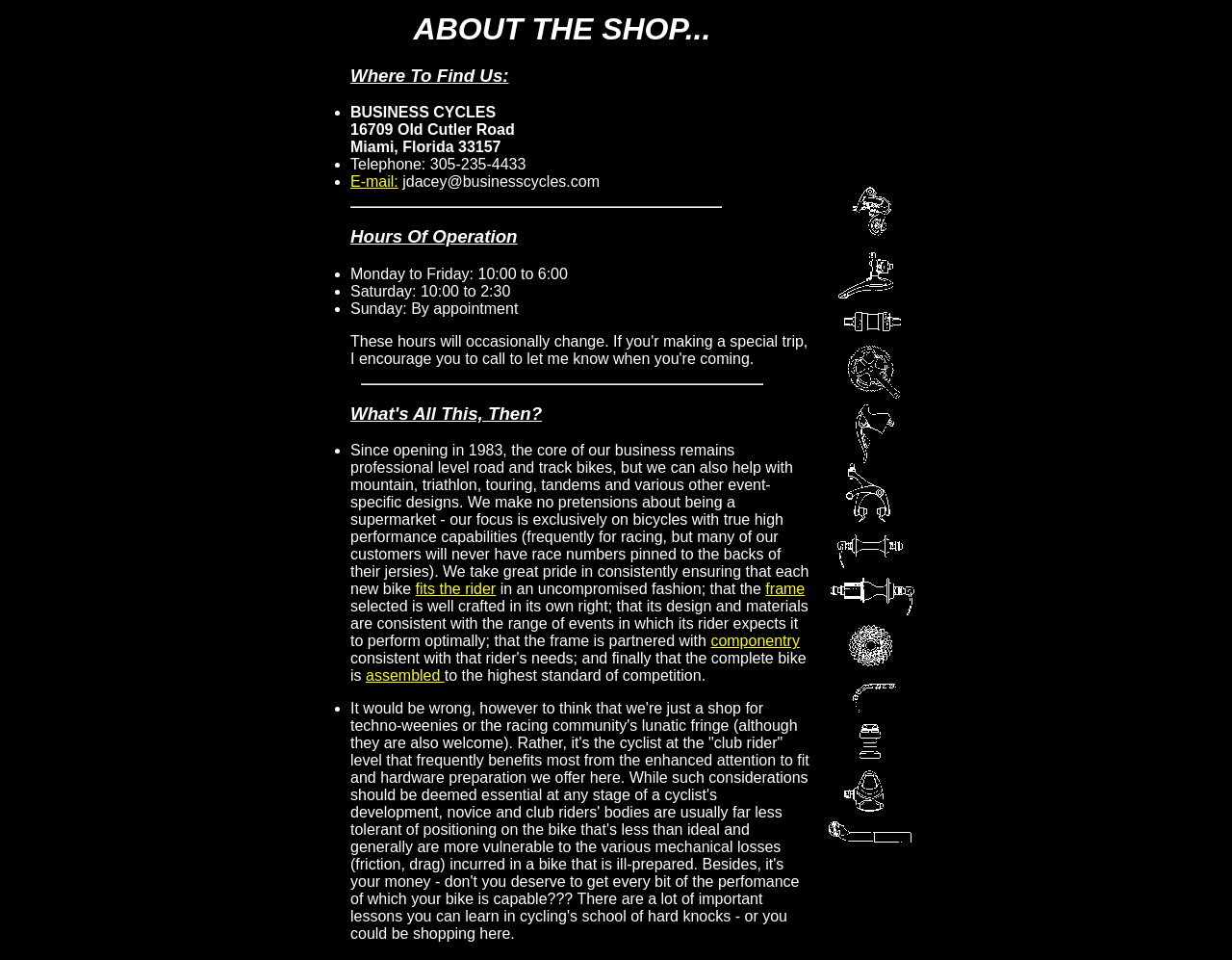What is the importance of fit and hardware preparation for cyclists?
Look at the screenshot and respond with one word or a short phrase.

Essential for optimal performance